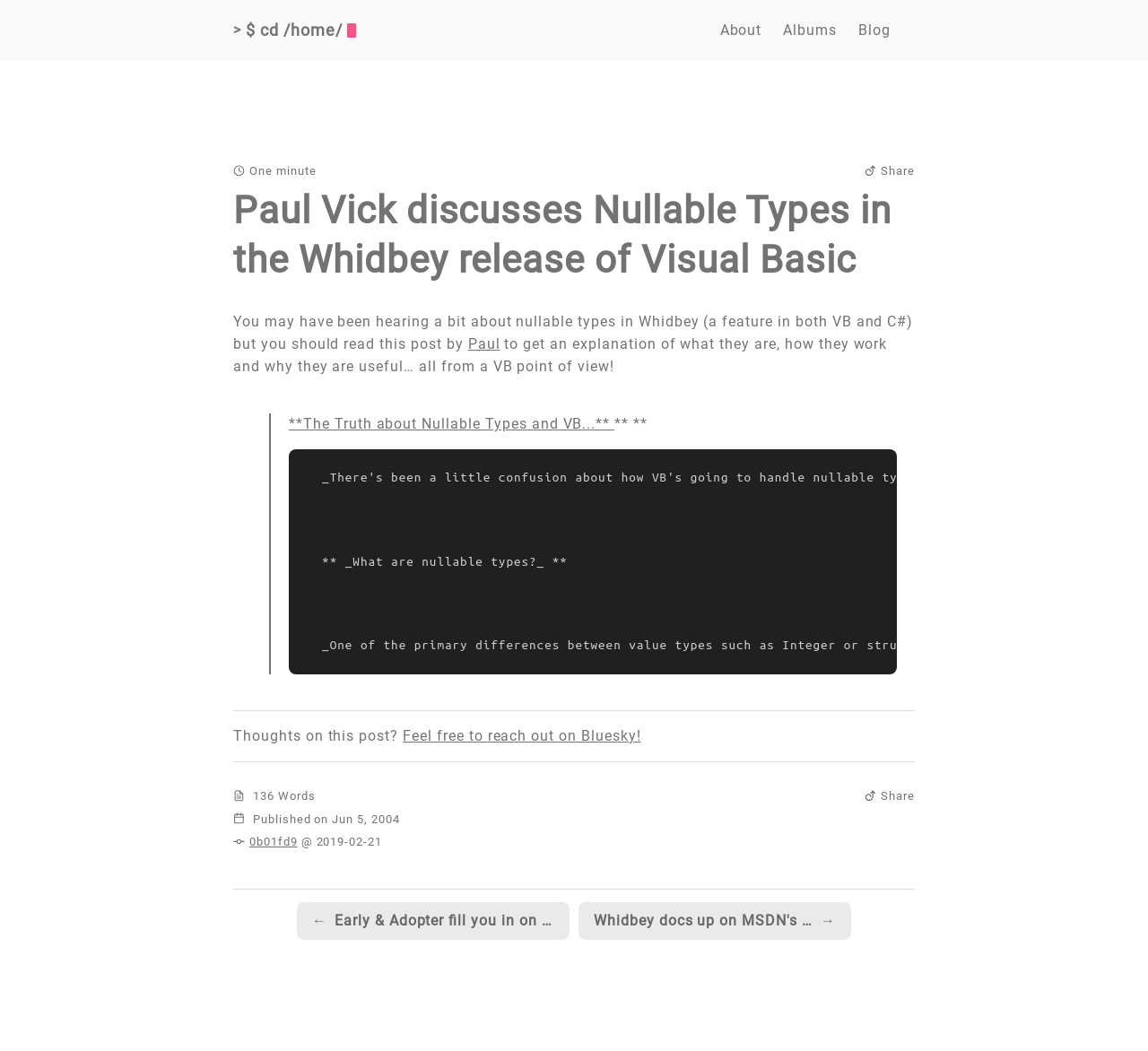Please determine the bounding box coordinates of the area that needs to be clicked to complete this task: 'Share the post'. The coordinates must be four float numbers between 0 and 1, formatted as [left, top, right, bottom].

[0.753, 0.156, 0.797, 0.169]